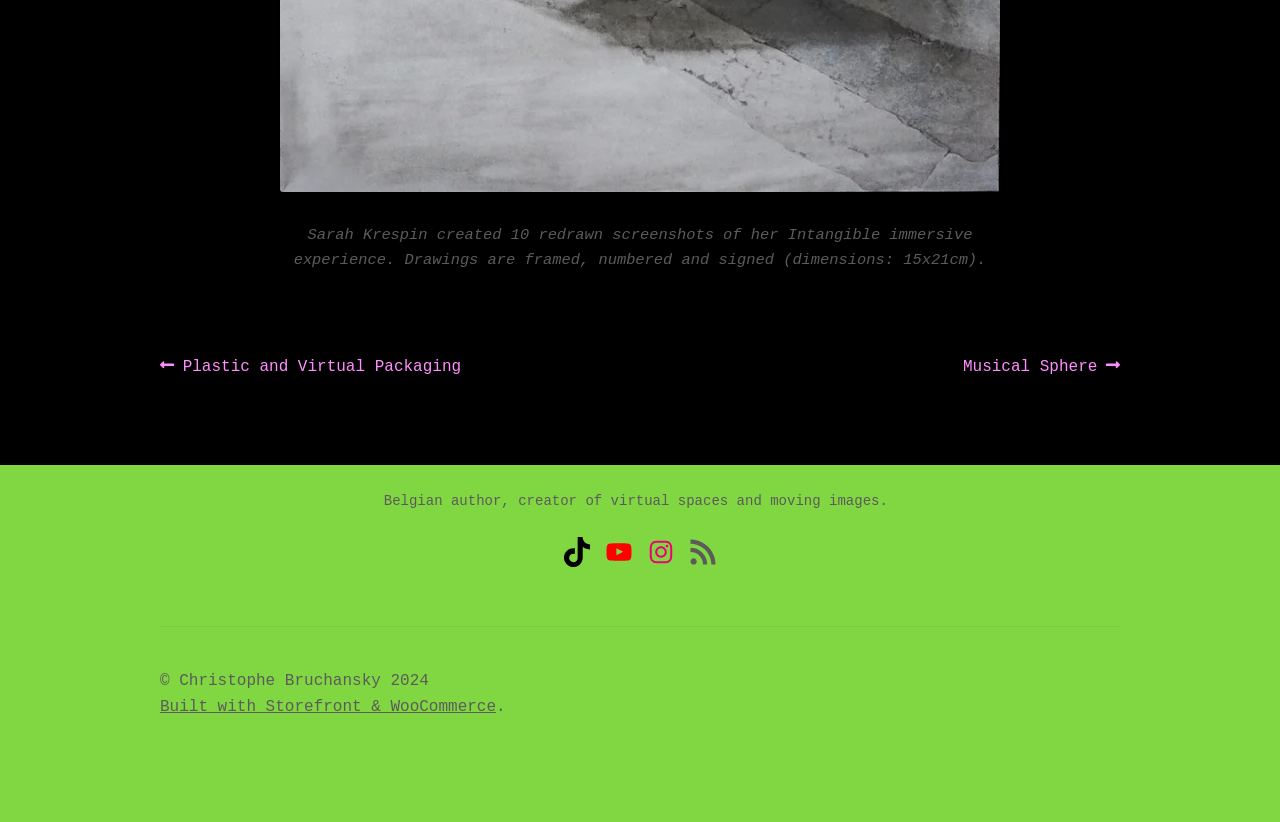What is the name of the author mentioned?
Look at the image and provide a short answer using one word or a phrase.

Sarah Krespin